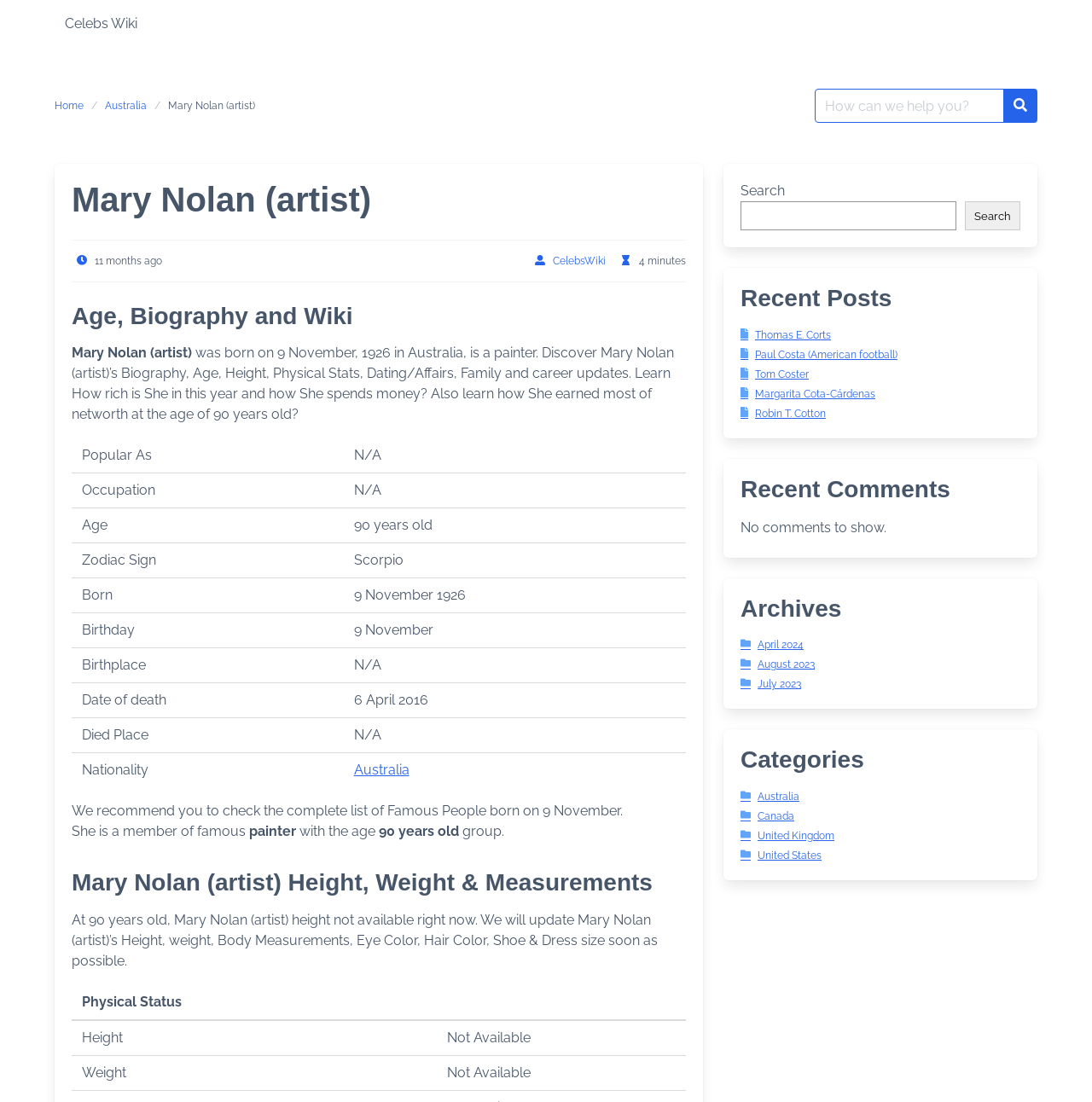For the given element description Grace, determine the bounding box coordinates of the UI element. The coordinates should follow the format (top-left x, top-left y, bottom-right x, bottom-right y) and be within the range of 0 to 1.

None